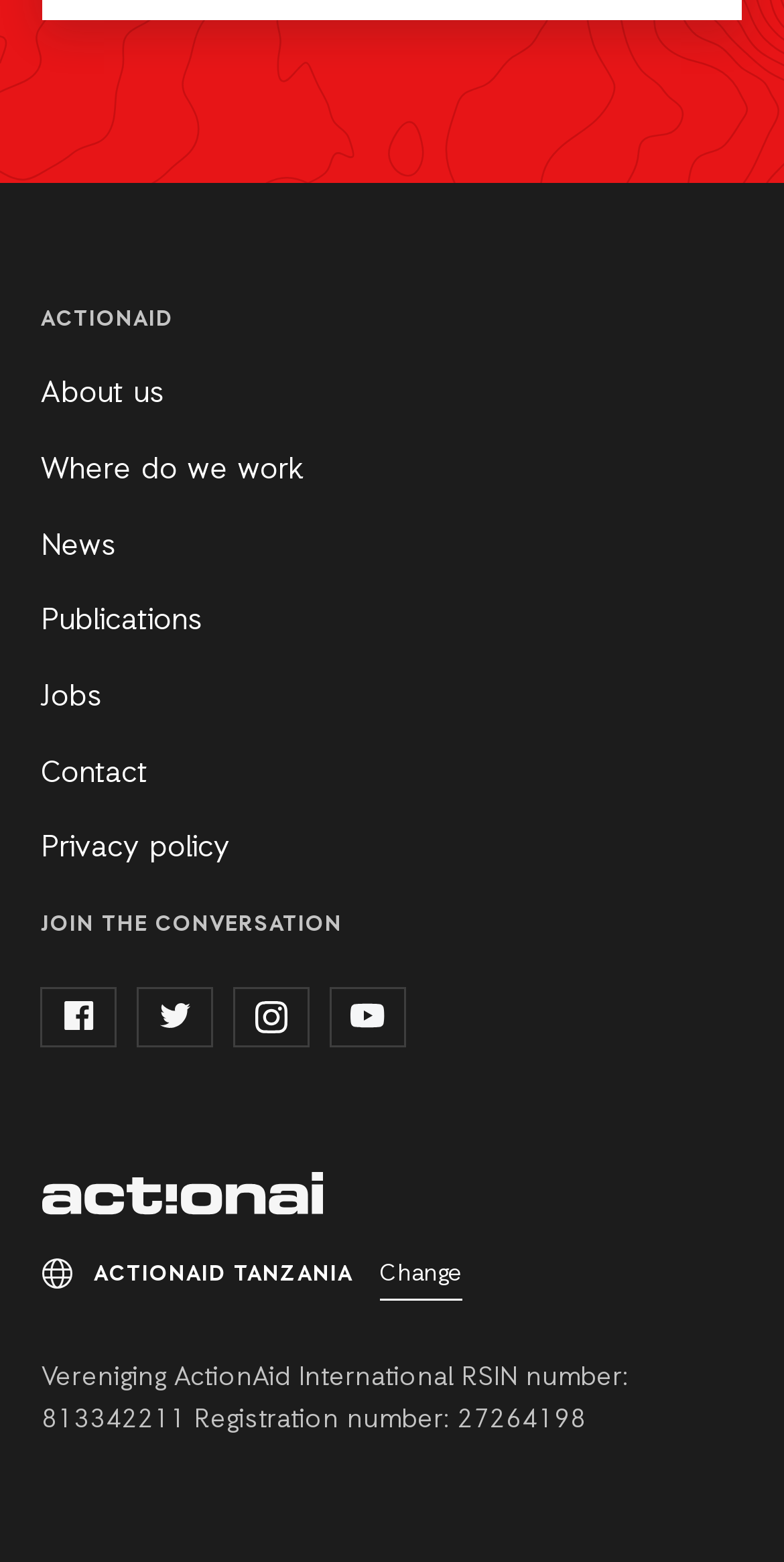Determine the bounding box of the UI element mentioned here: "ActionAid Tanzania". The coordinates must be in the format [left, top, right, bottom] with values ranging from 0 to 1.

[0.053, 0.75, 0.412, 0.778]